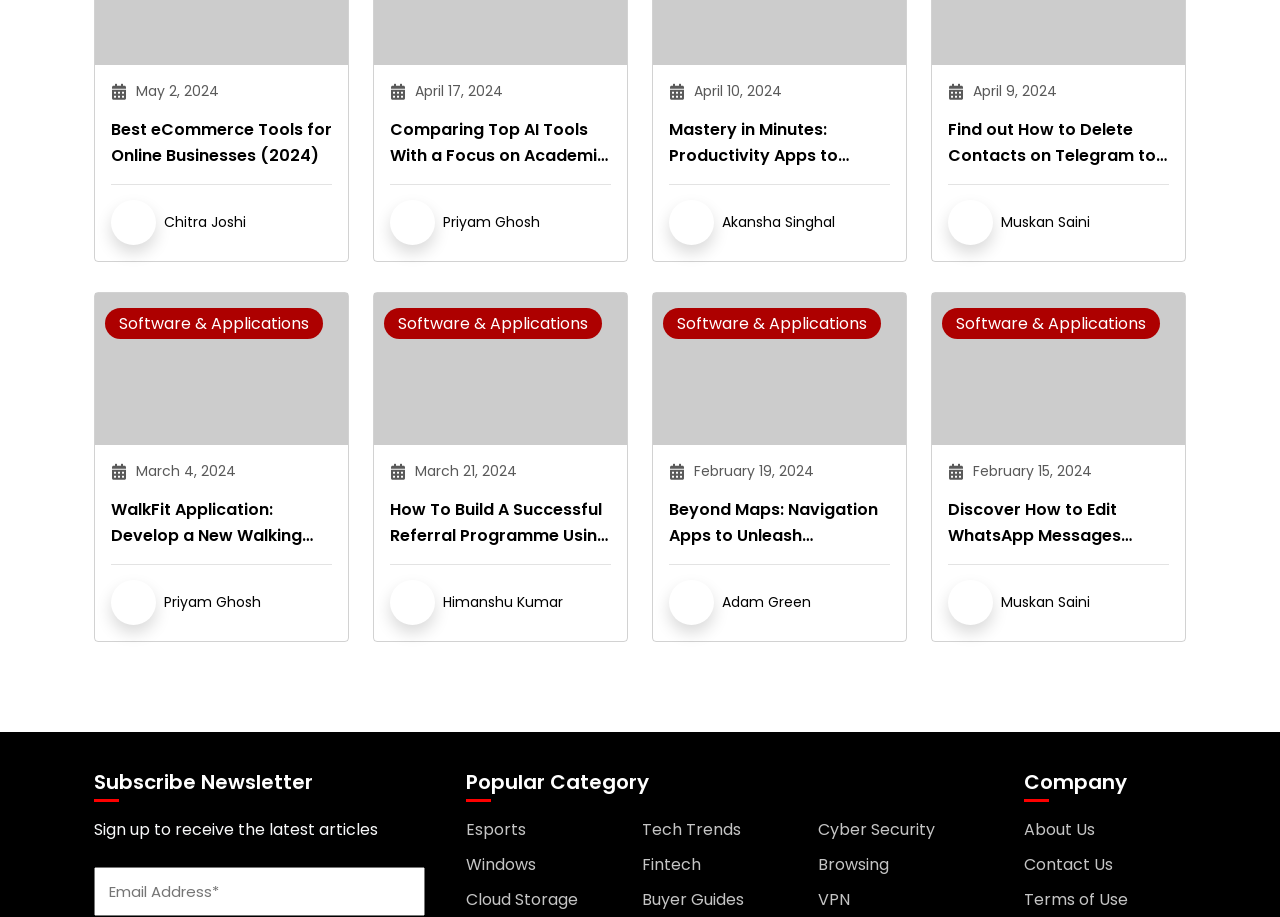Could you specify the bounding box coordinates for the clickable section to complete the following instruction: "Read the 'Beyond Maps: Navigation Apps to Unleash Australia’s Secrets' article"?

[0.523, 0.542, 0.695, 0.598]